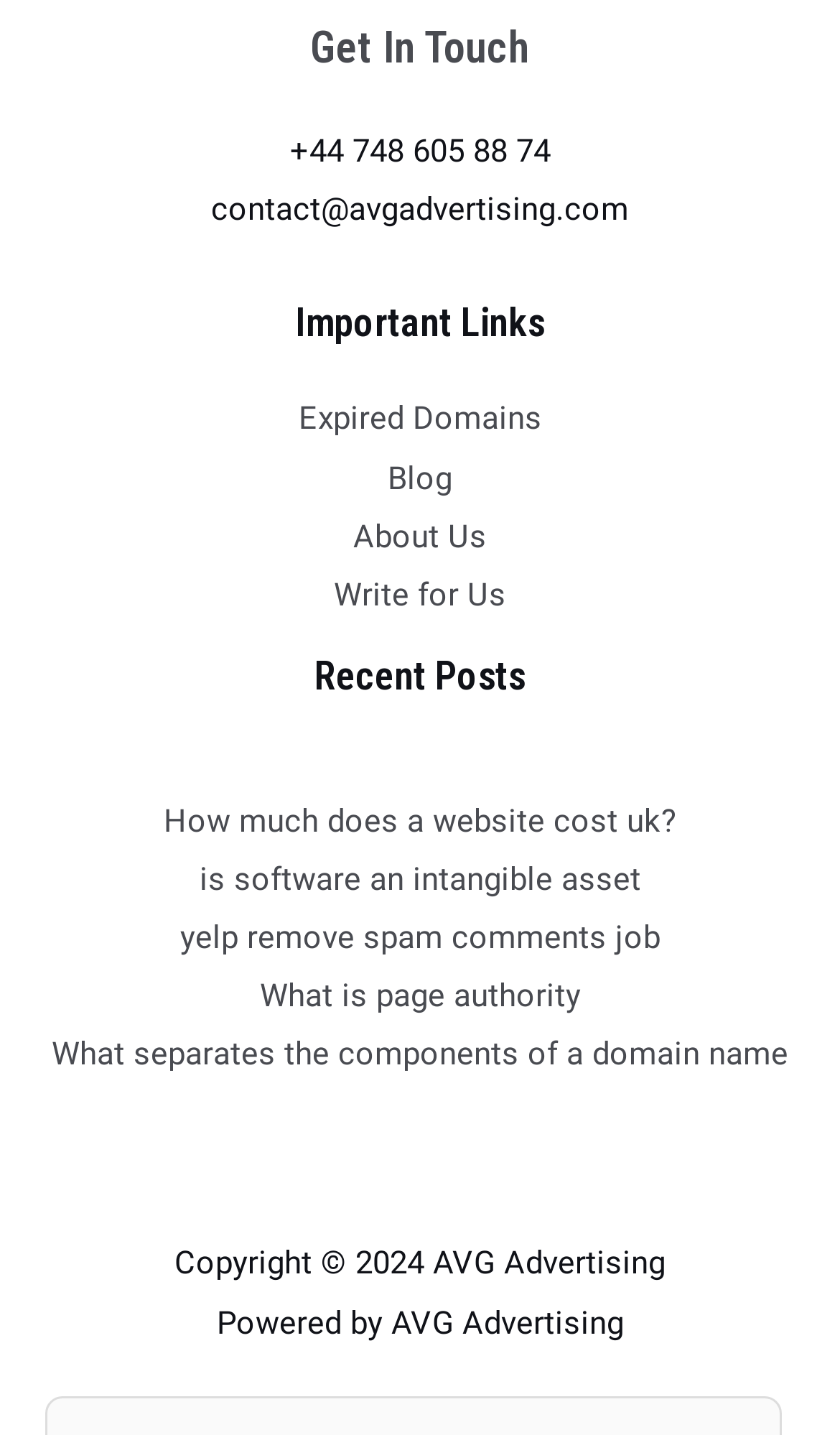Find the bounding box coordinates of the element's region that should be clicked in order to follow the given instruction: "Call the phone number". The coordinates should consist of four float numbers between 0 and 1, i.e., [left, top, right, bottom].

[0.345, 0.092, 0.655, 0.119]